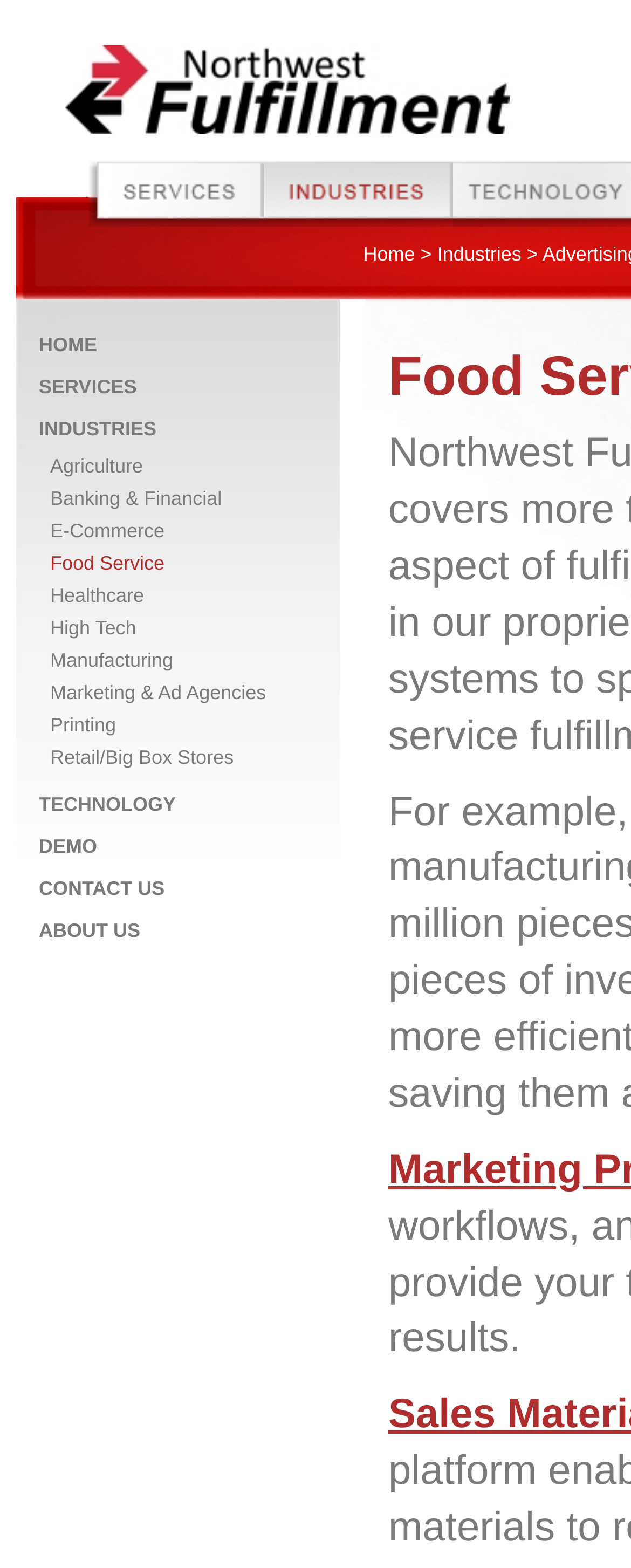Determine the bounding box coordinates of the element's region needed to click to follow the instruction: "Explore Food Service". Provide these coordinates as four float numbers between 0 and 1, formatted as [left, top, right, bottom].

[0.079, 0.352, 0.261, 0.366]